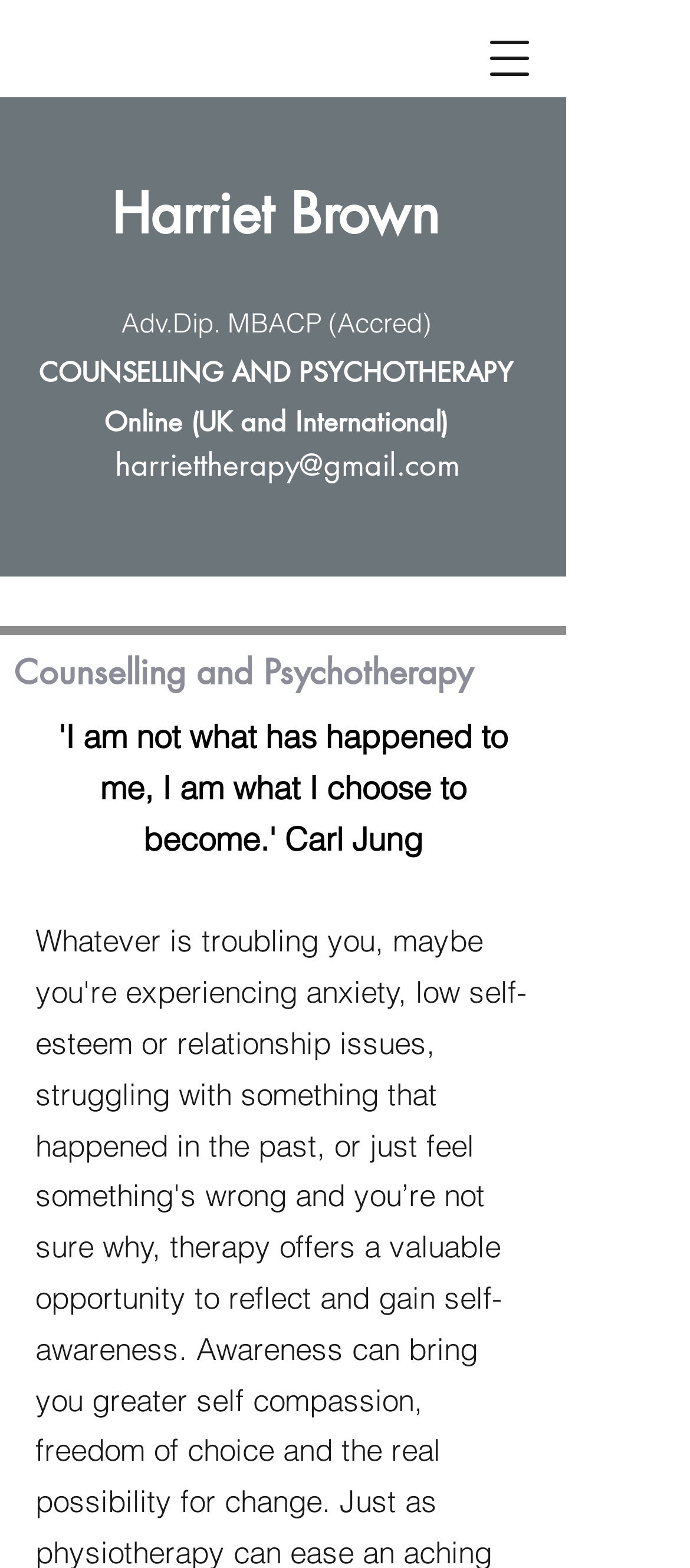Respond with a single word or short phrase to the following question: 
Where does Harriet Brown offer her services?

Online (UK and International)